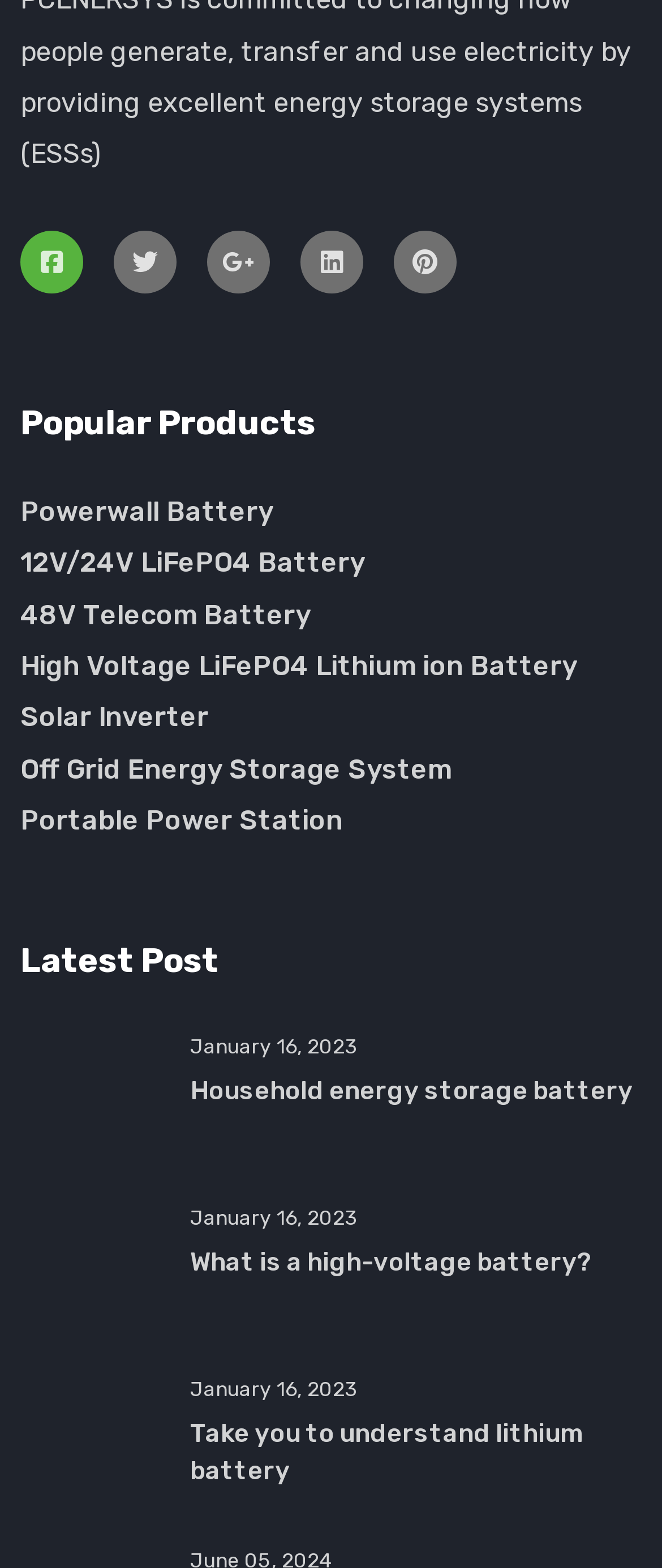Please determine the bounding box coordinates of the element's region to click in order to carry out the following instruction: "Explore Off Grid Energy Storage System". The coordinates should be four float numbers between 0 and 1, i.e., [left, top, right, bottom].

[0.031, 0.48, 0.682, 0.501]